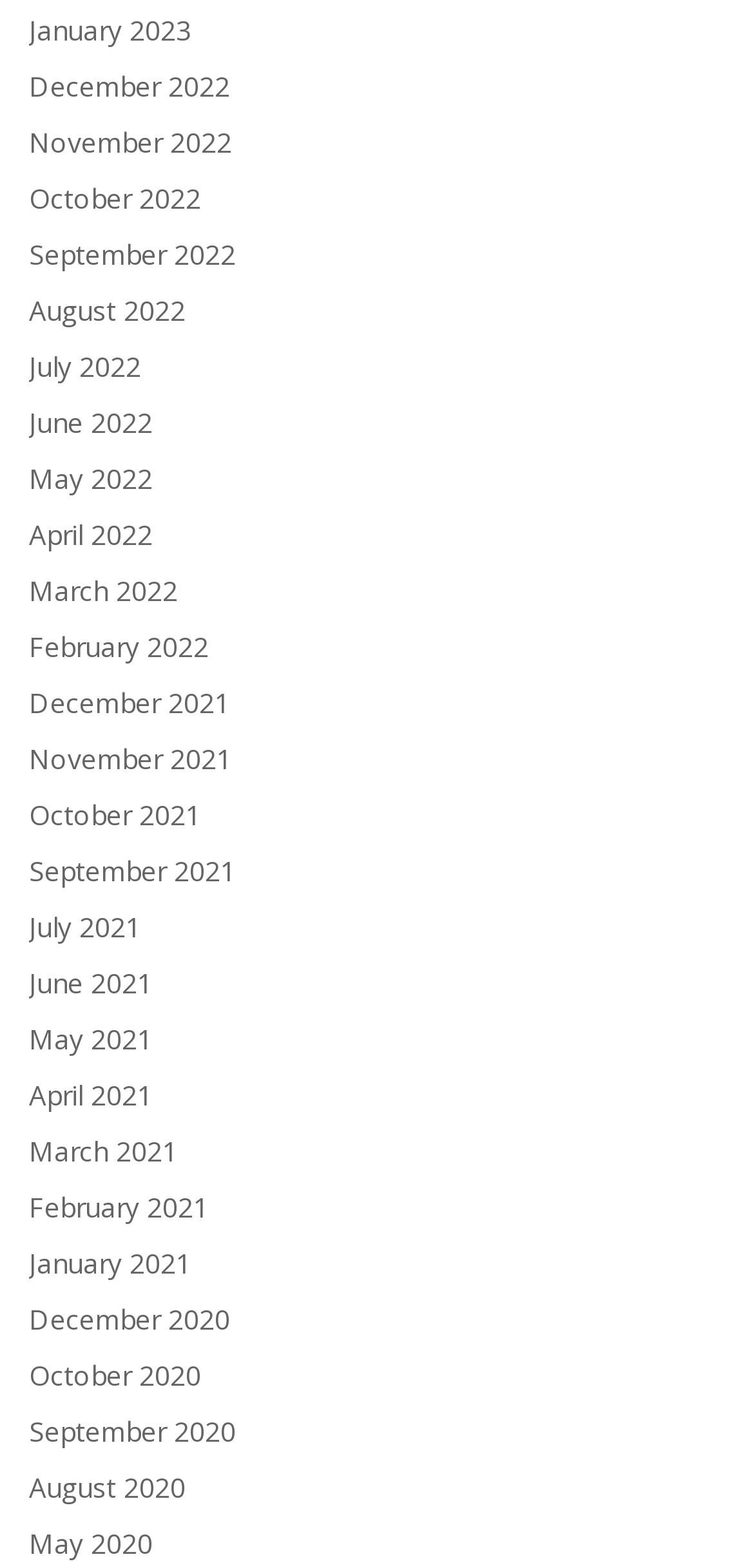Determine the bounding box coordinates of the area to click in order to meet this instruction: "Access October 2022".

[0.038, 0.112, 0.267, 0.141]